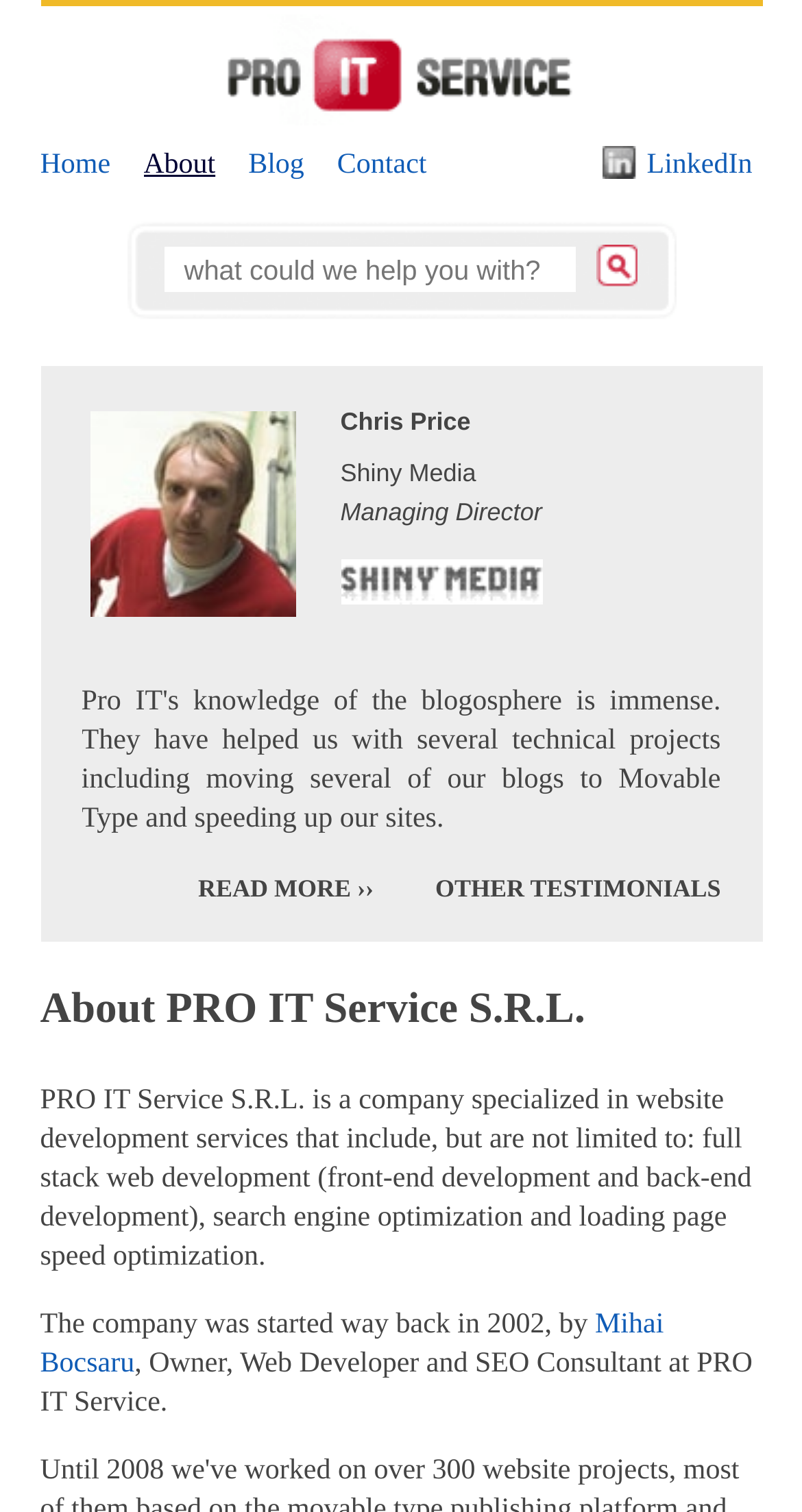Provide a one-word or brief phrase answer to the question:
What services does PRO IT Service S.R.L. provide?

Website development services